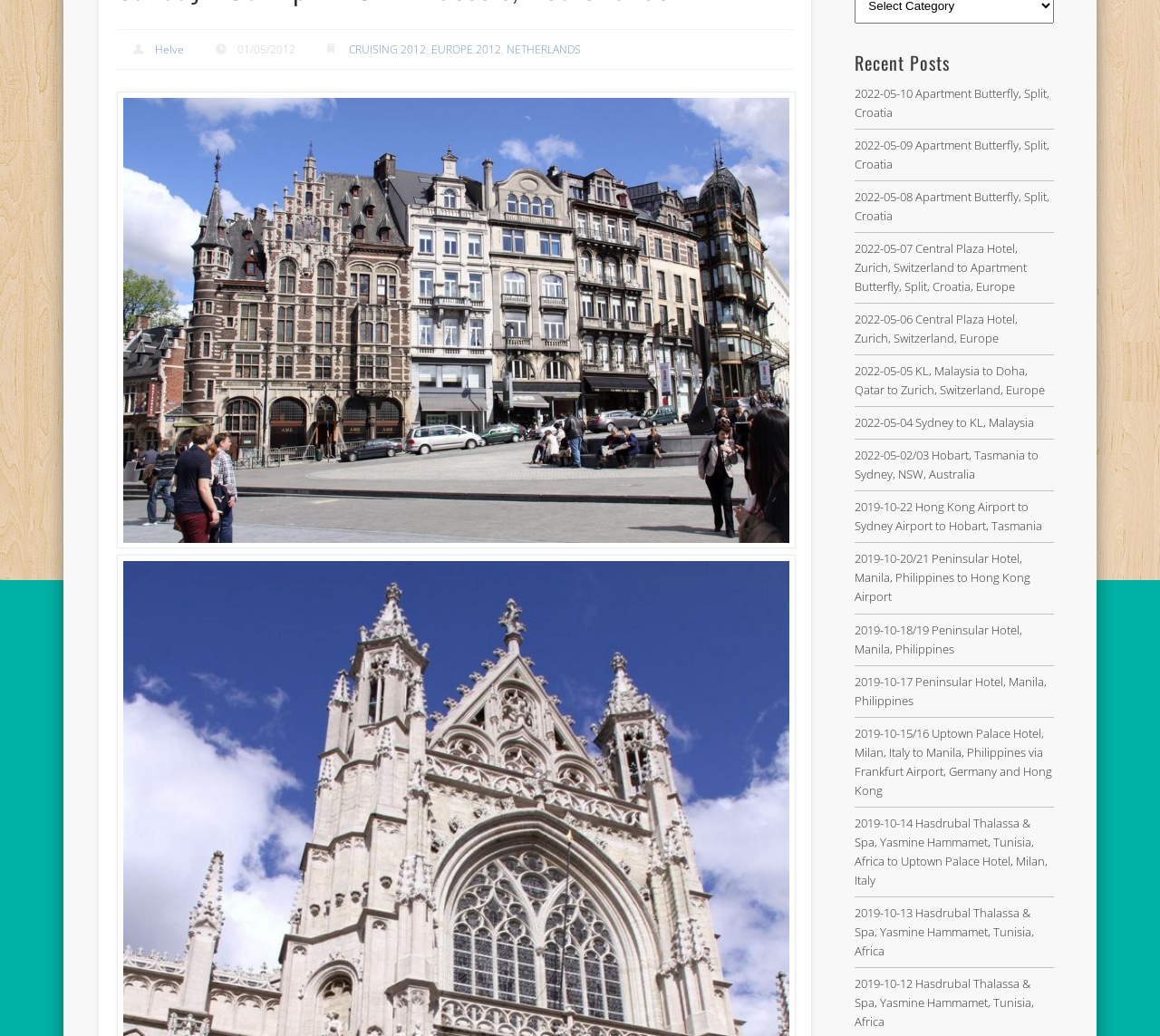Using the element description: "CRUISING 2012", determine the bounding box coordinates. The coordinates should be in the format [left, top, right, bottom], with values between 0 and 1.

[0.301, 0.04, 0.367, 0.055]